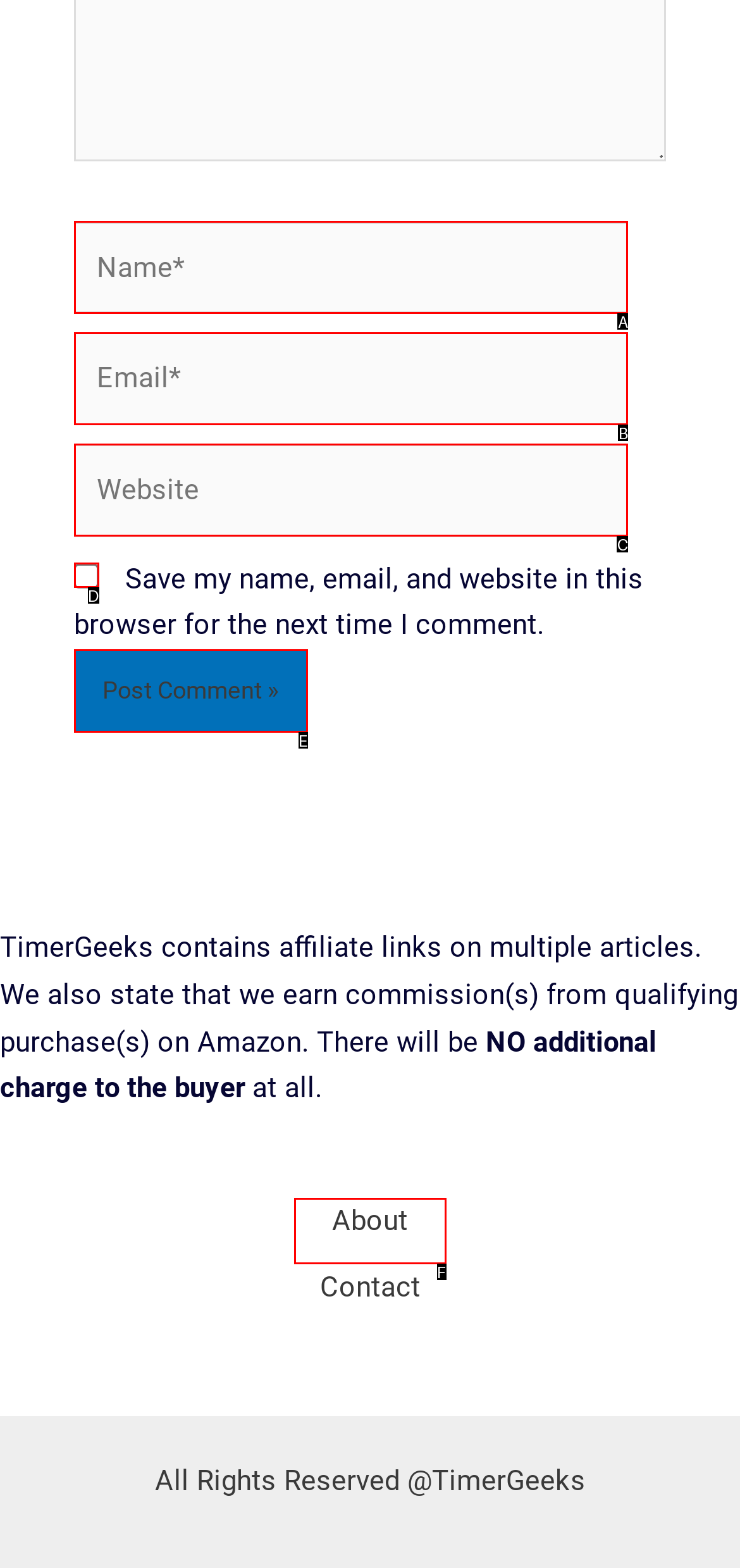Examine the description: parent_node: Email* name="email" placeholder="Email*" and indicate the best matching option by providing its letter directly from the choices.

B